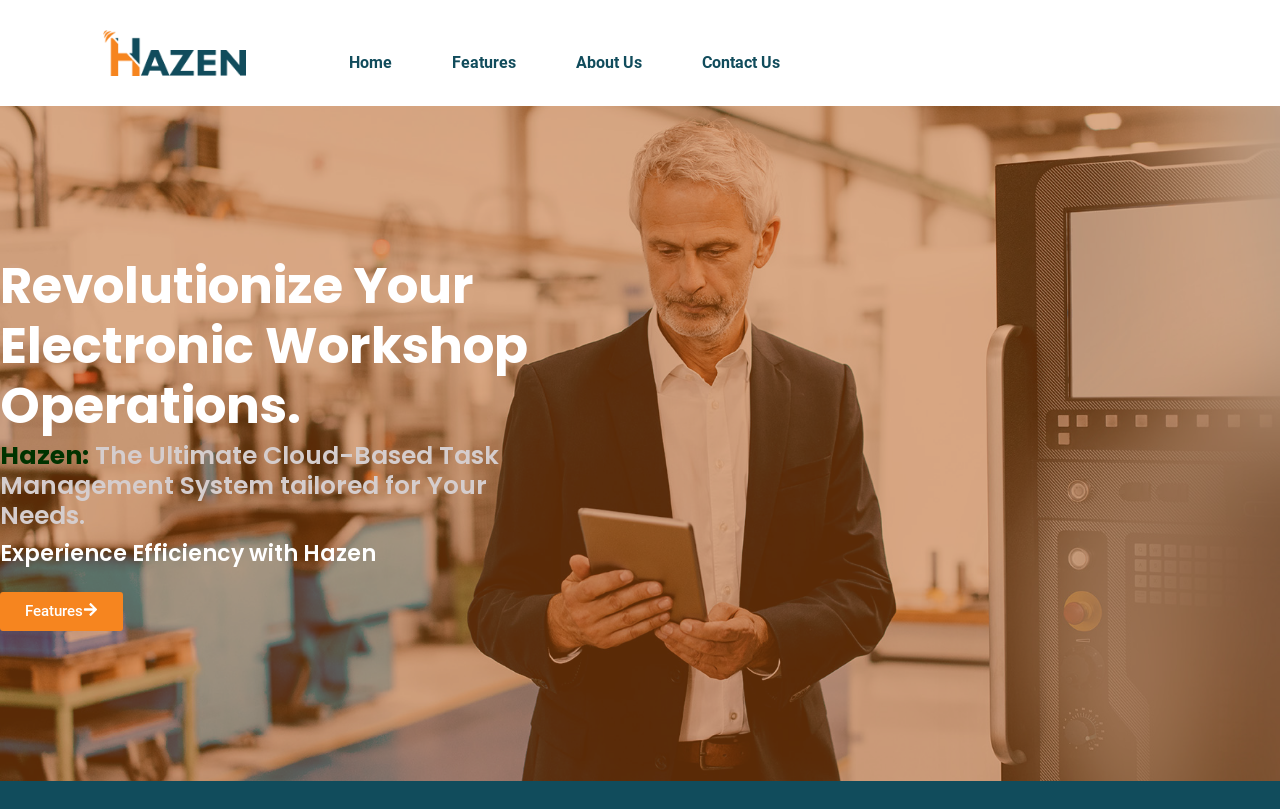How many links are in the top menu?
Look at the image and respond with a single word or a short phrase.

4